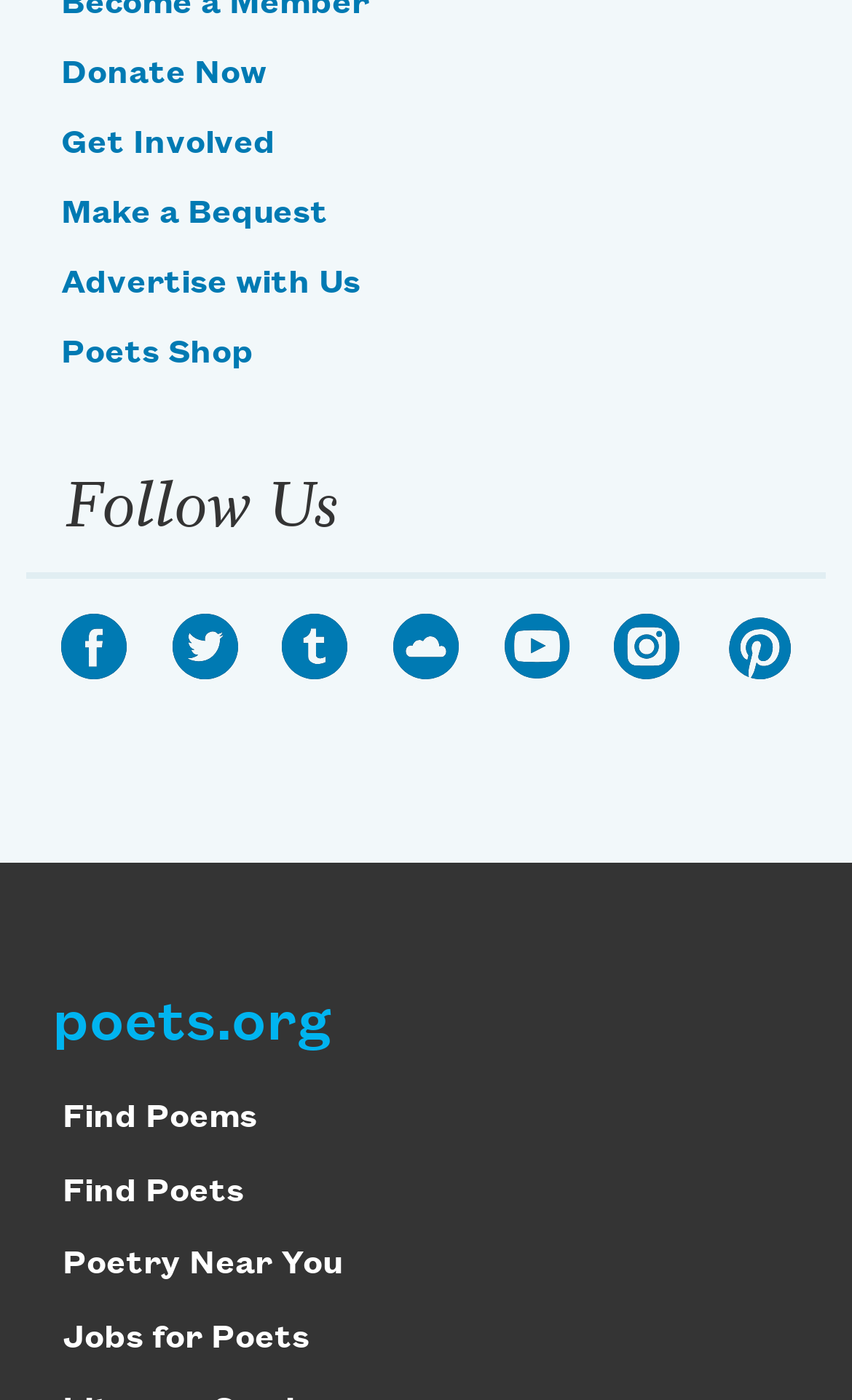Use a single word or phrase to answer the question:
How many links are there in the main navigation menu?

5